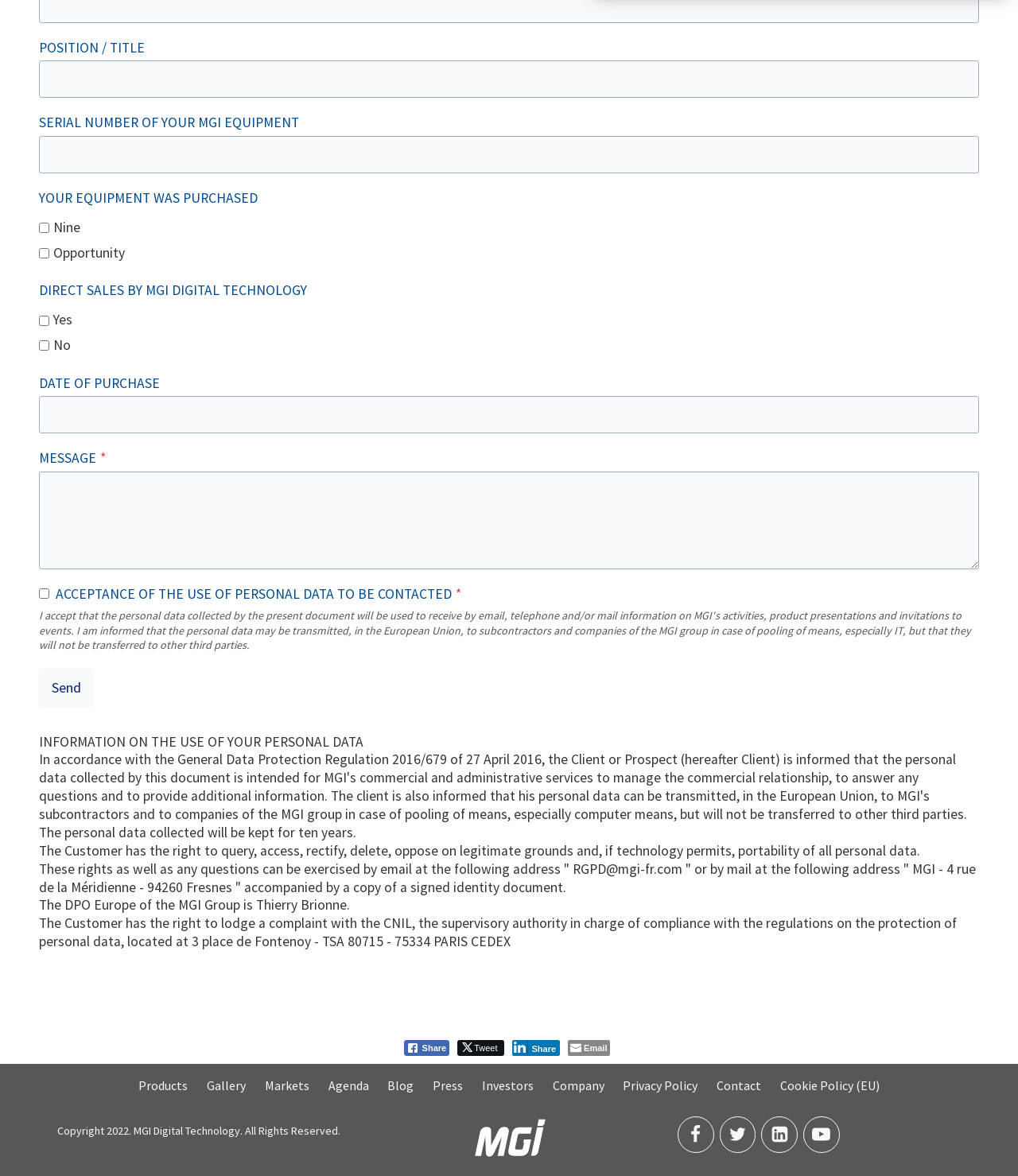Please locate the bounding box coordinates of the element's region that needs to be clicked to follow the instruction: "Click the Products link". The bounding box coordinates should be provided as four float numbers between 0 and 1, i.e., [left, top, right, bottom].

[0.127, 0.914, 0.194, 0.933]